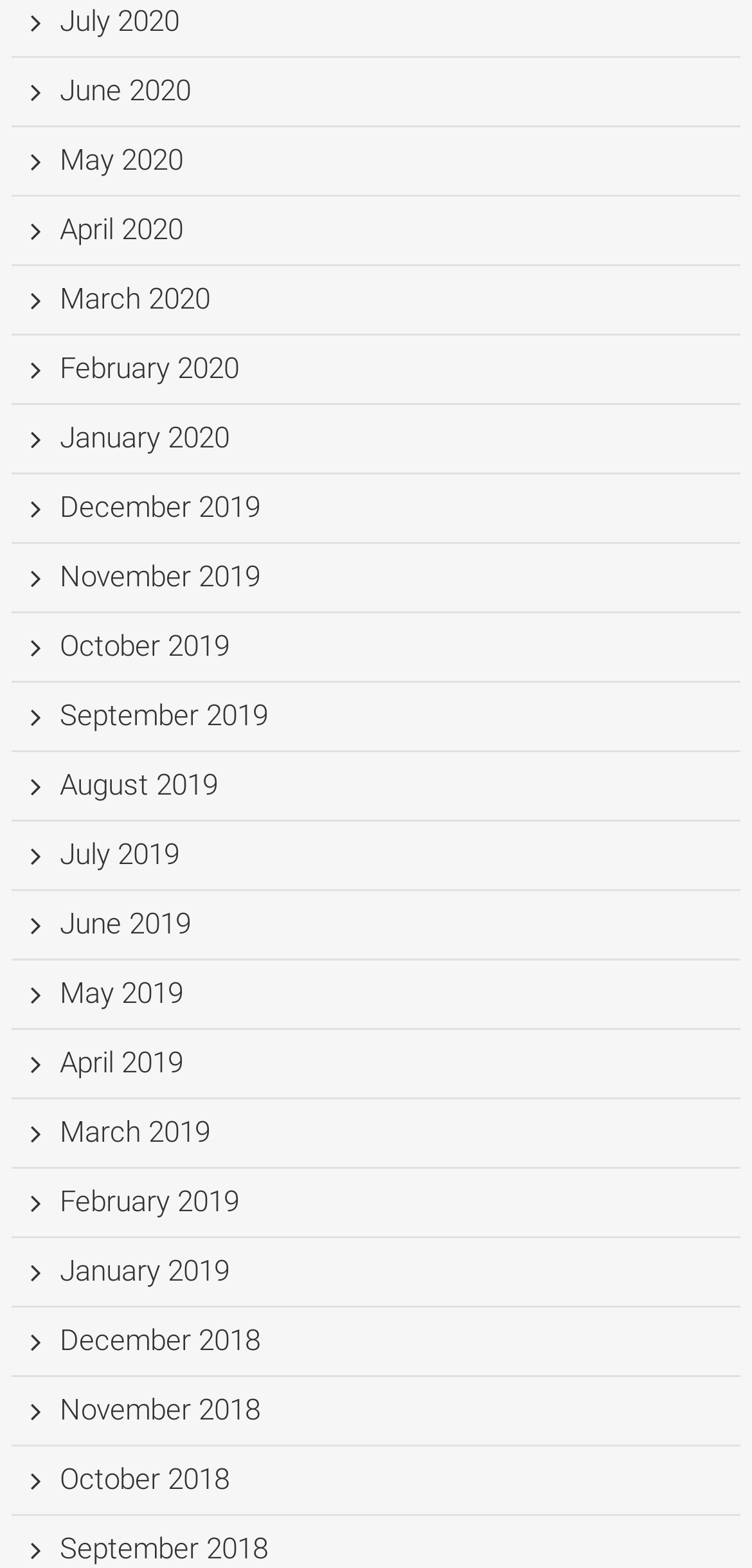Are there any months listed in 2017?
Look at the webpage screenshot and answer the question with a detailed explanation.

I examined the list of links and did not find any months listed in 2017. The earliest year listed is 2018.